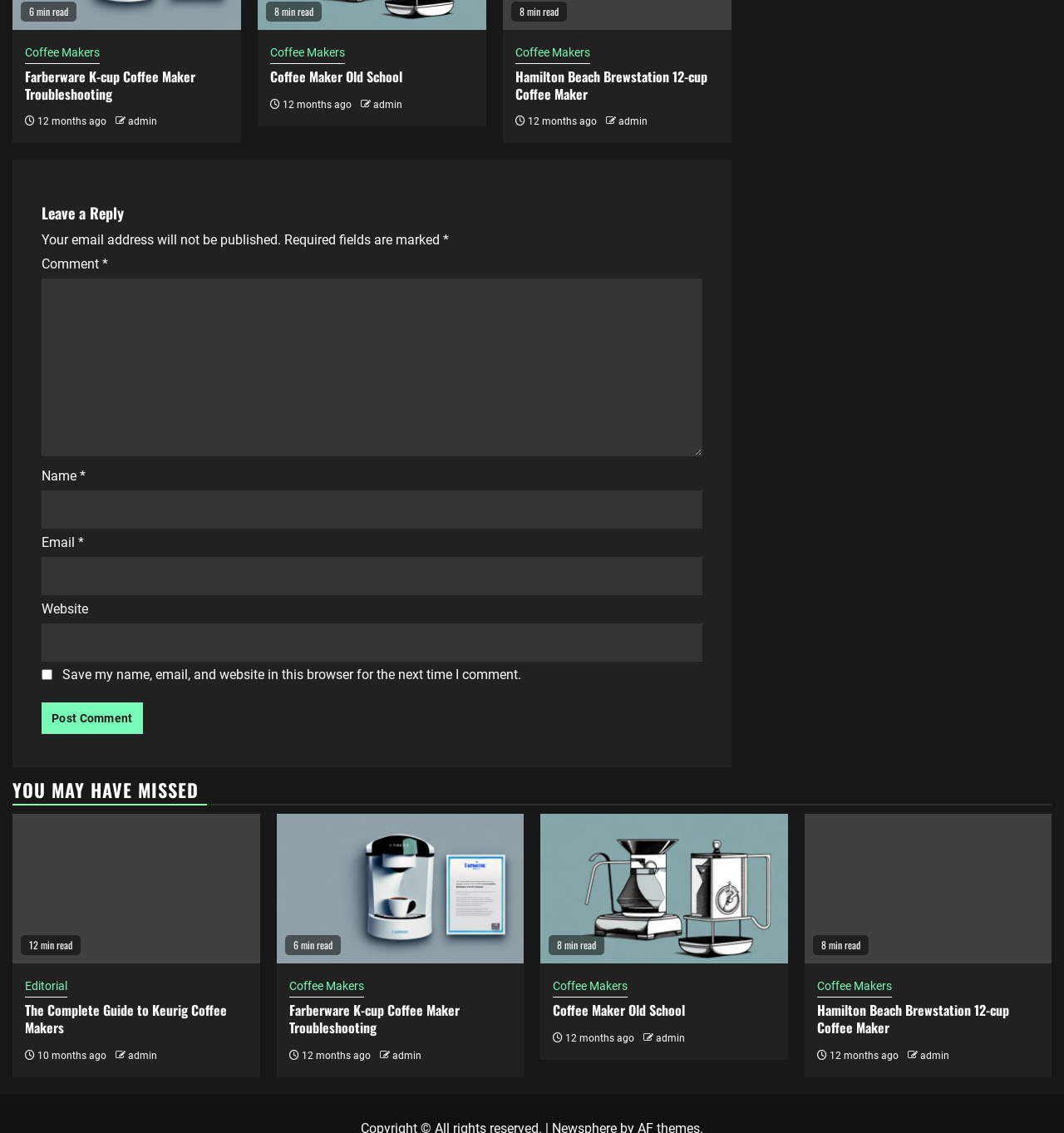Using the element description provided, determine the bounding box coordinates in the format (top-left x, top-left y, bottom-right x, bottom-right y). Ensure that all values are floating point numbers between 0 and 1. Element description: name="submit" value="Post Comment"

[0.039, 0.62, 0.134, 0.648]